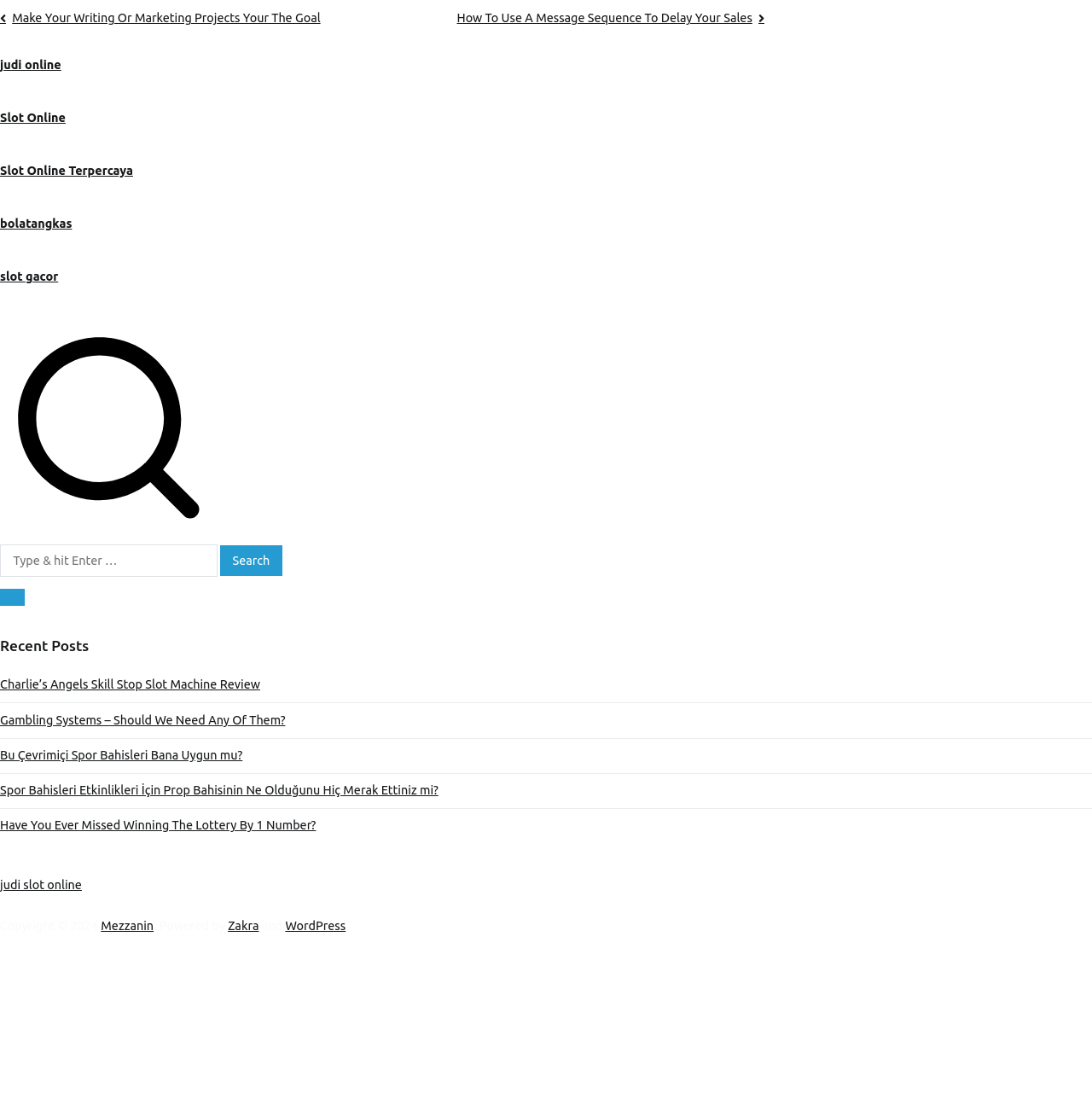Can you specify the bounding box coordinates for the region that should be clicked to fulfill this instruction: "Click the Search button".

[0.202, 0.488, 0.258, 0.516]